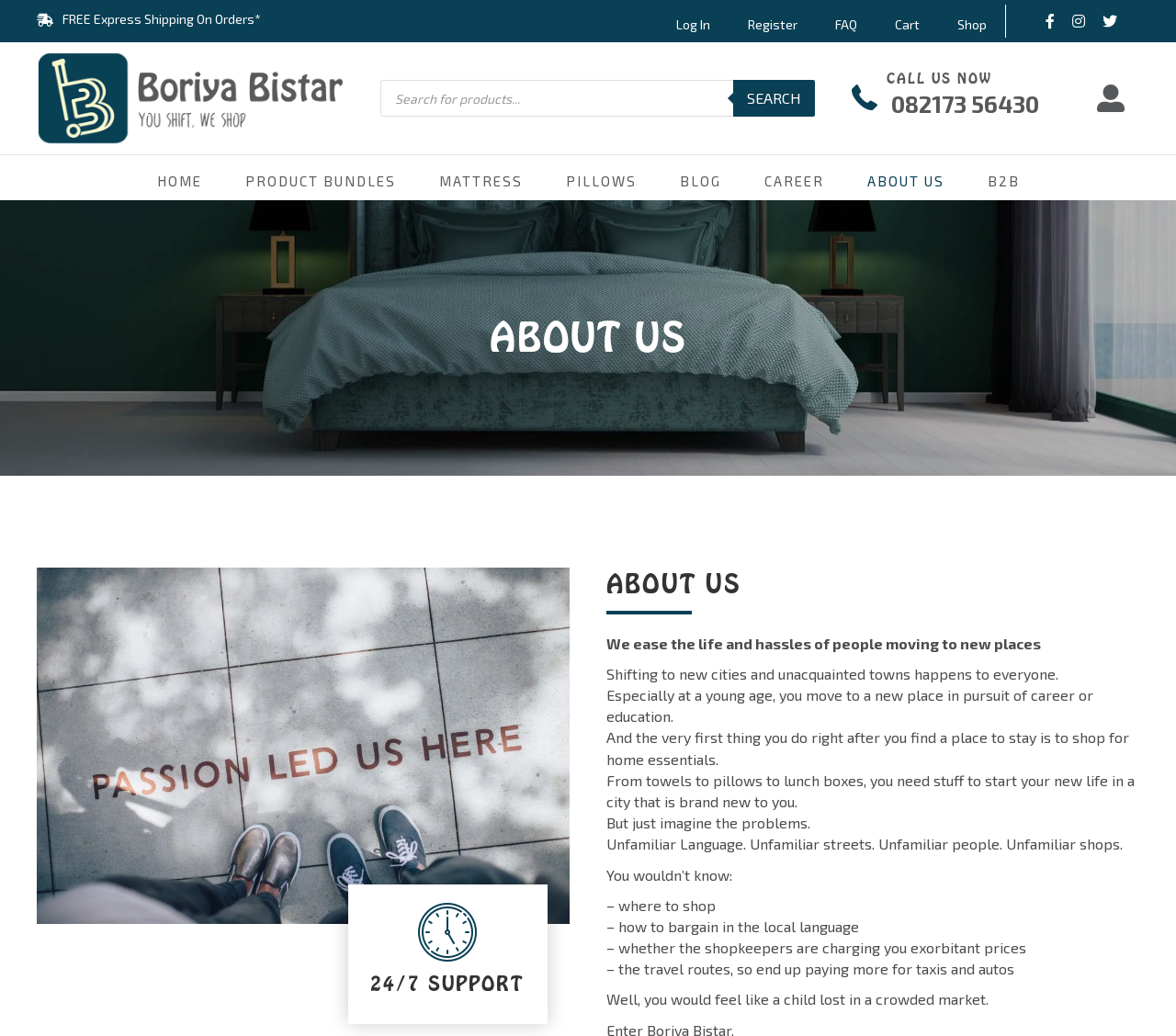What is the benefit of using this website?
Please provide a comprehensive answer based on the contents of the image.

The website offers free express shipping on orders, which is a benefit to customers who use the website to purchase products.